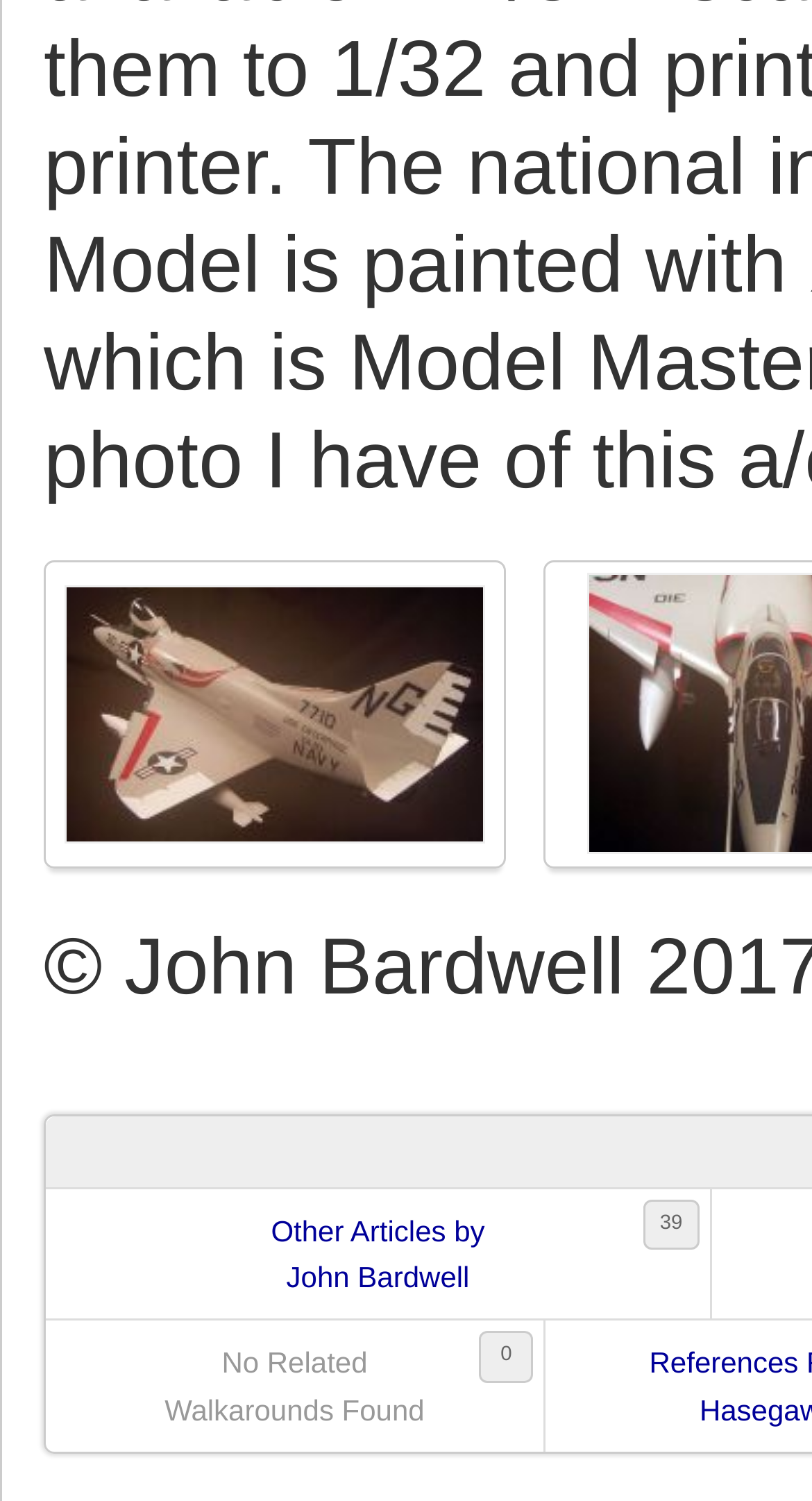Identify the bounding box coordinates for the UI element described as: "Other Articles byJohn Bardwell".

[0.059, 0.793, 0.872, 0.878]